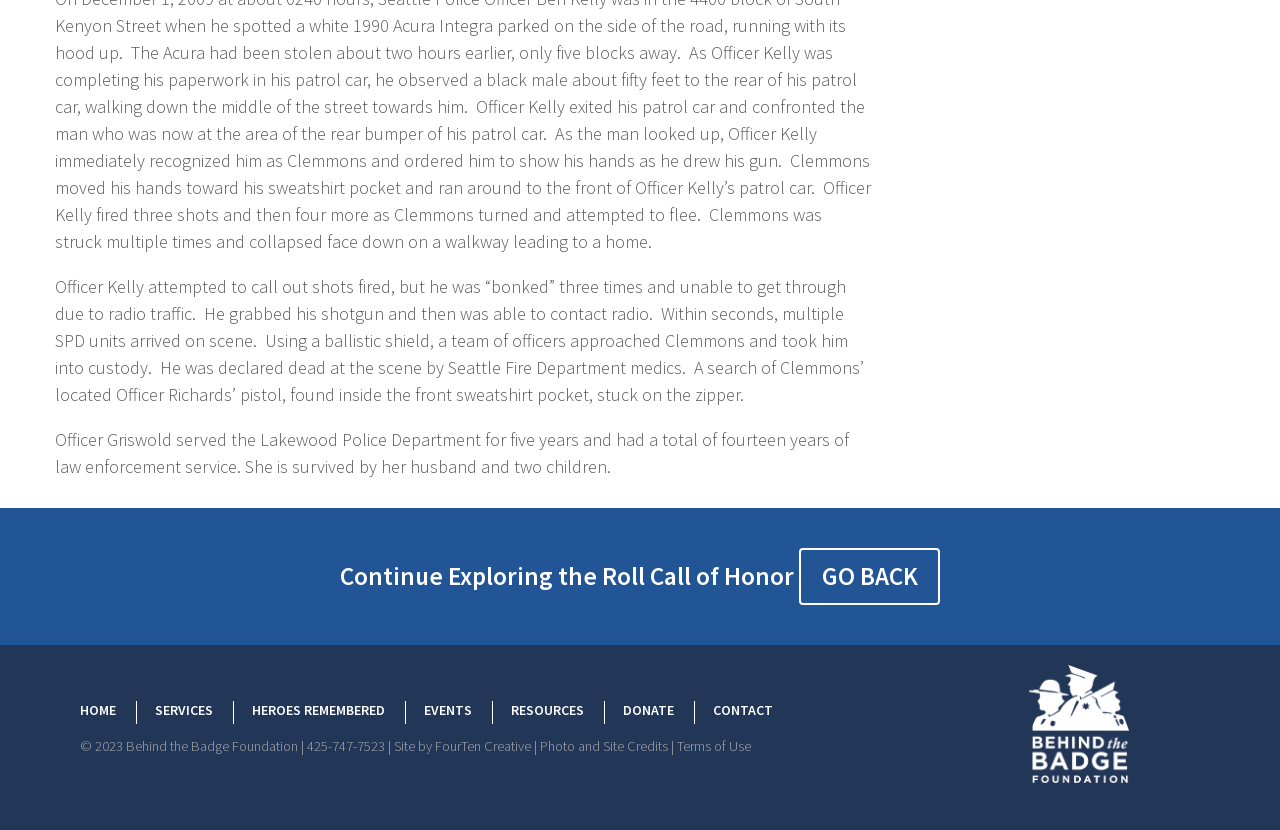Please identify the bounding box coordinates for the region that you need to click to follow this instruction: "Contact the Behind the Badge Foundation".

[0.557, 0.845, 0.604, 0.867]